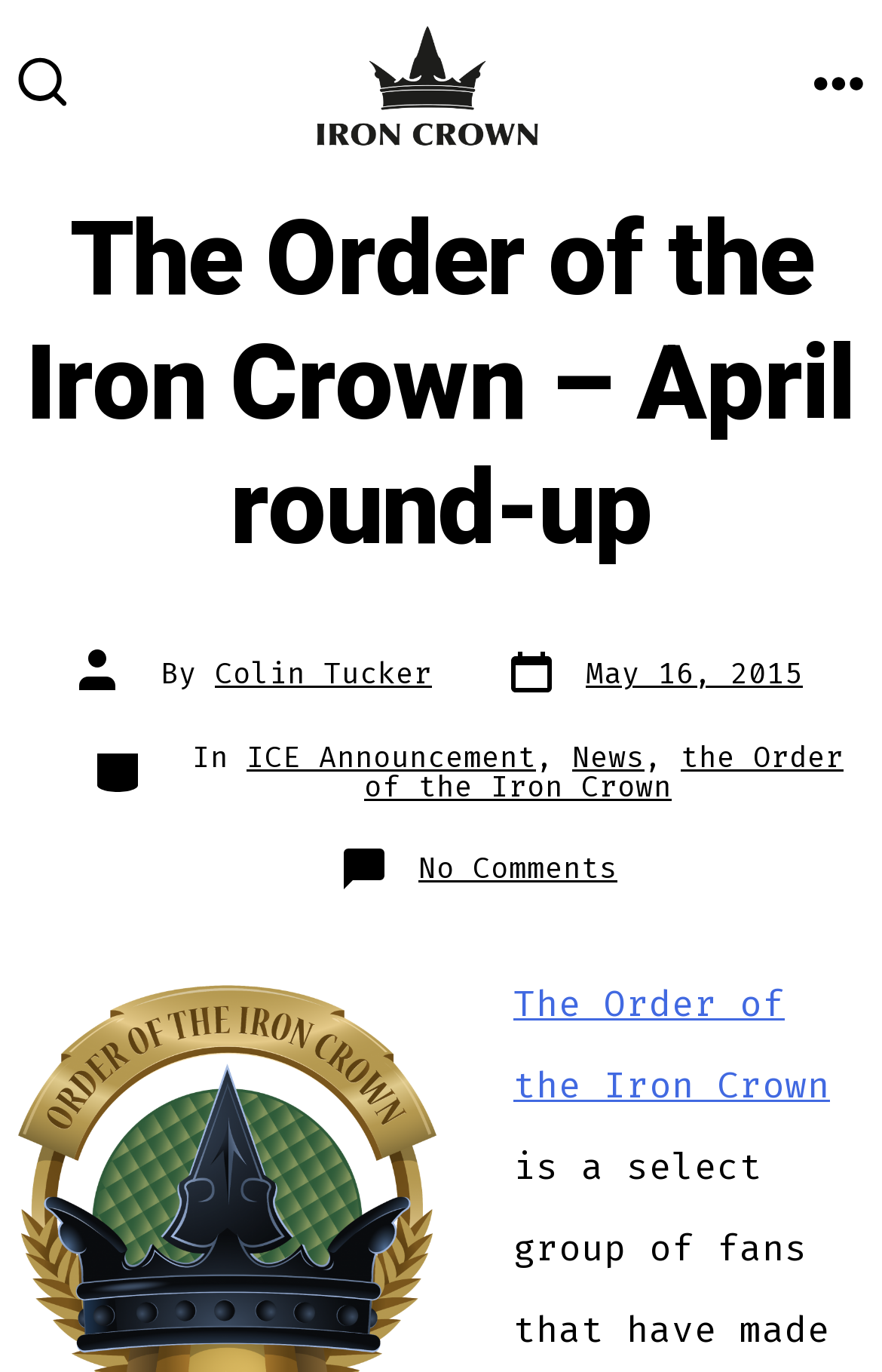How many links are there in the article?
Answer the question with a detailed and thorough explanation.

I counted the links in the article and found 7 links: 'Iron Crown Enterprises', 'Colin Tucker', 'Post date May 16, 2015', 'ICE Announcement', 'News', 'the Order of the Iron Crown', and 'The Order of the Iron Crown'.